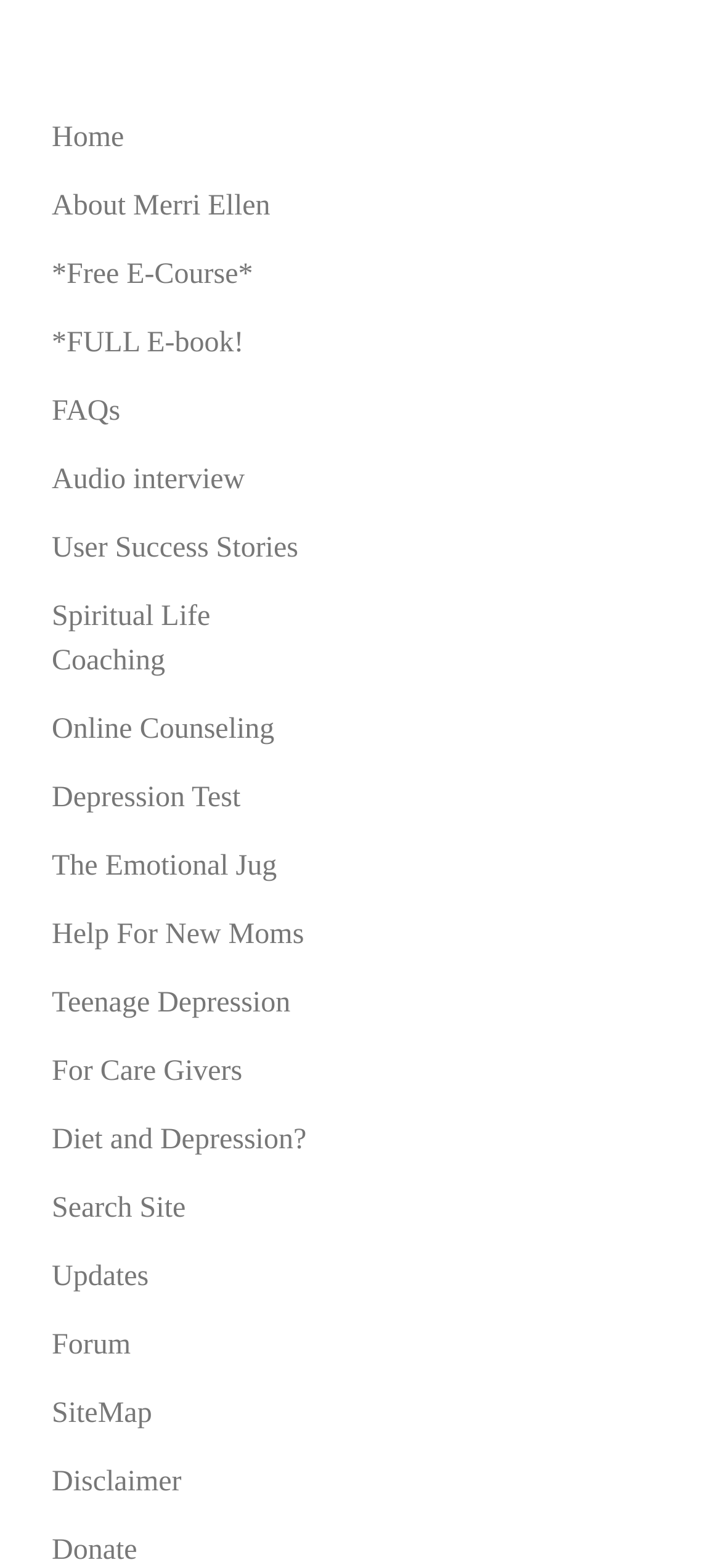Provide your answer in one word or a succinct phrase for the question: 
How many links are related to resources?

4